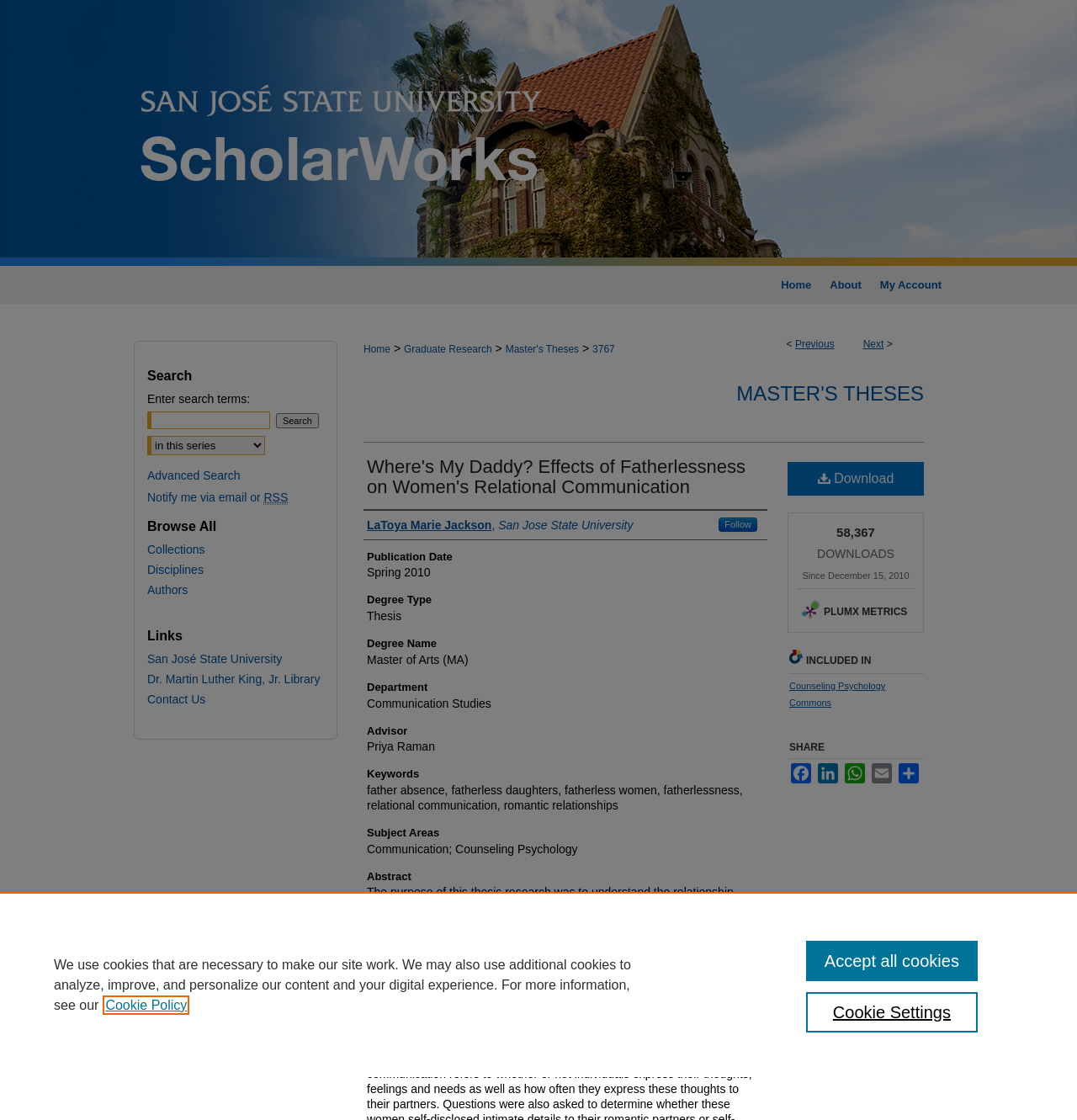What is the main heading displayed on the webpage? Please provide the text.

Where's My Daddy? Effects of Fatherlessness on Women's Relational Communication